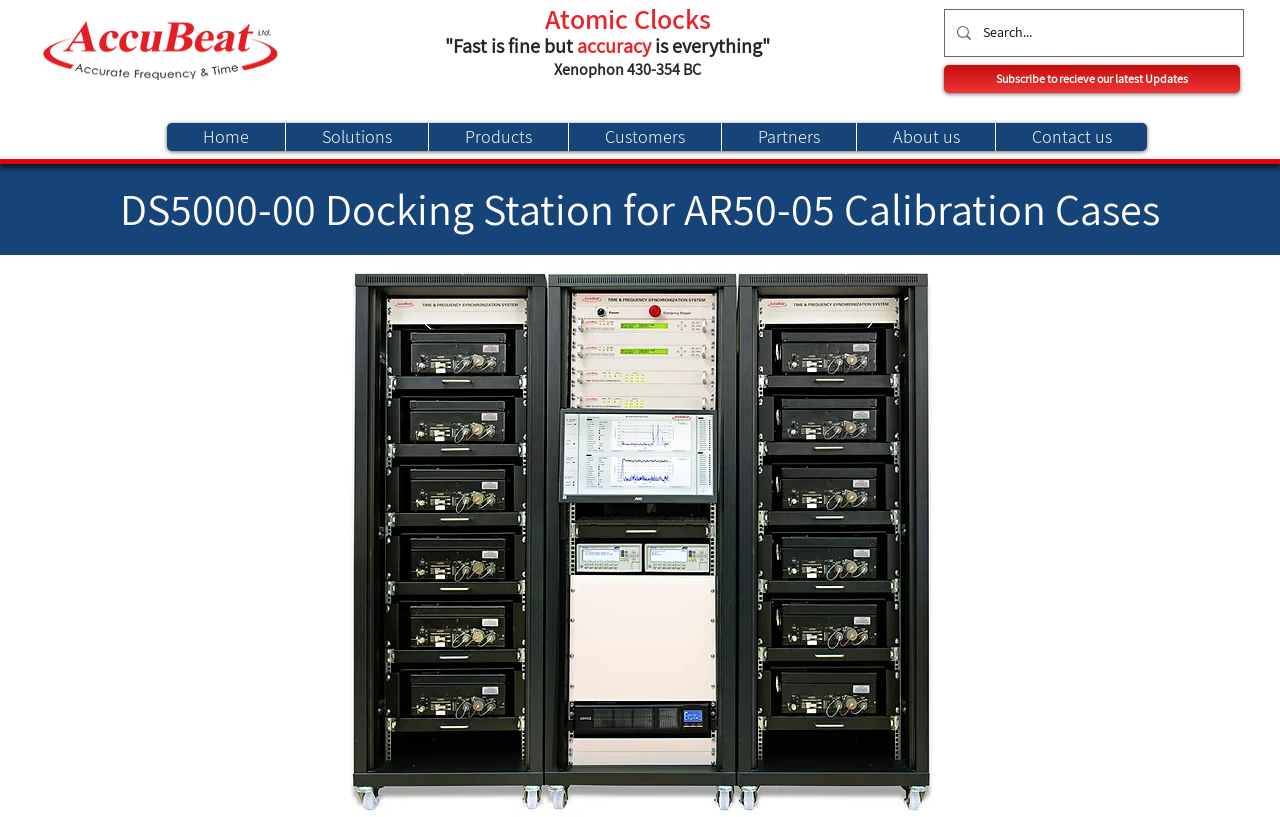Provide a comprehensive description of the webpage.

The webpage is about AccuBeat's Docking Station, specifically the DS5000-00 model designed for AR50-05 Calibration Cases. At the top left corner, there is the AccuBeat logo, which is also a clickable link. 

Below the logo, there is a heading that reads "Atomic Clocks". Next to it, there is a quote in three parts: "Fast is fine but", "accuracy", and "is everything", attributed to Xenophon from 430-354 BC.

On the top right side, there is a search bar with a magnifying glass icon. Below it, there is a button to subscribe to receive the latest updates from AccuBeat.

The main navigation menu is located at the top center of the page, with links to "Home", "Solutions", "Products", "Customers", "Partners", "About us", and "Contact us". 

The main content of the page is focused on the DS5000-00 Docking Station, with a heading that describes its purpose.